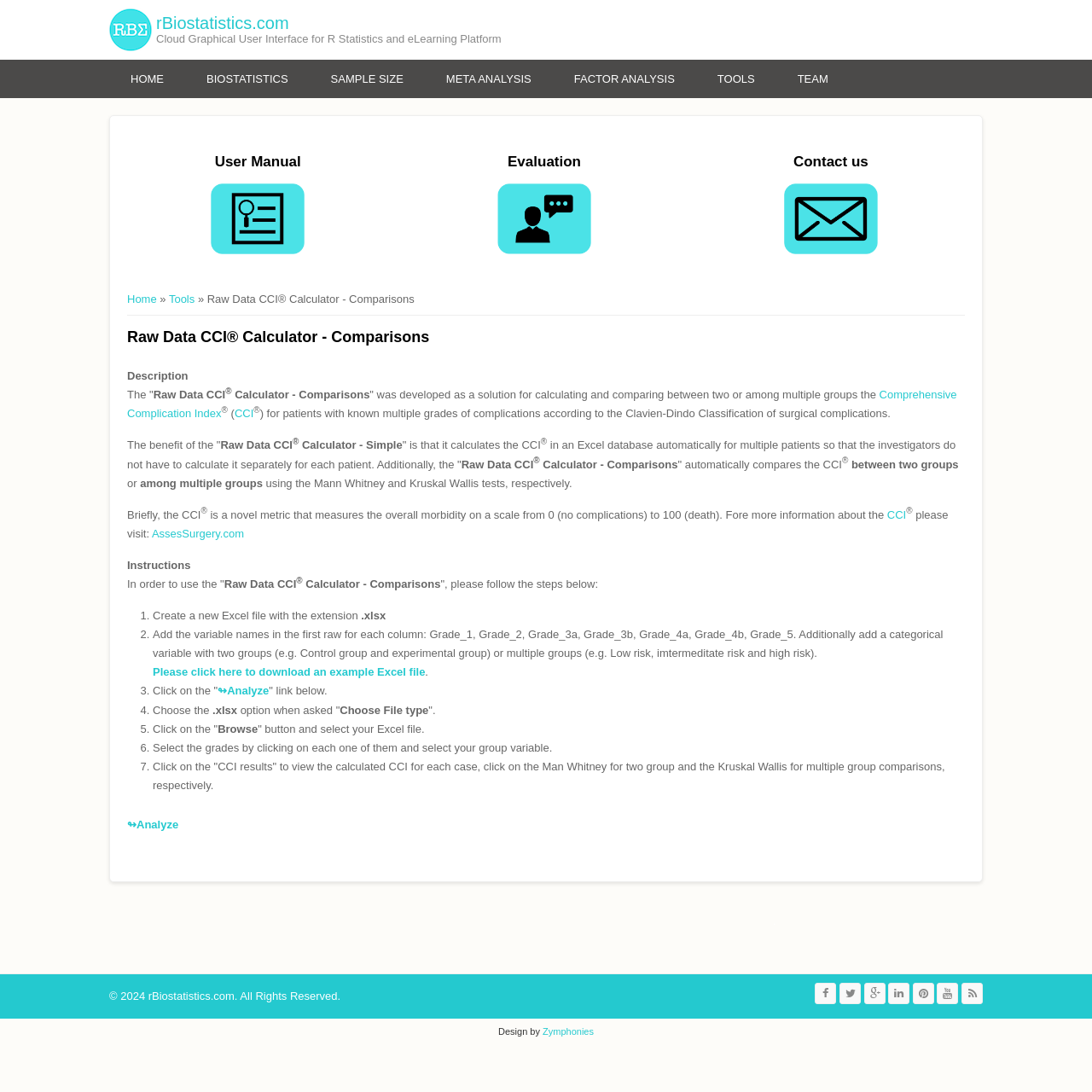What is the purpose of the Raw Data CCI Calculator?
Based on the screenshot, give a detailed explanation to answer the question.

The Raw Data CCI Calculator is a tool that calculates and compares the Comprehensive Complication Index (CCI) between two or among multiple groups, providing a solution for investigators to automatically calculate the CCI in an Excel database and compare it between groups.